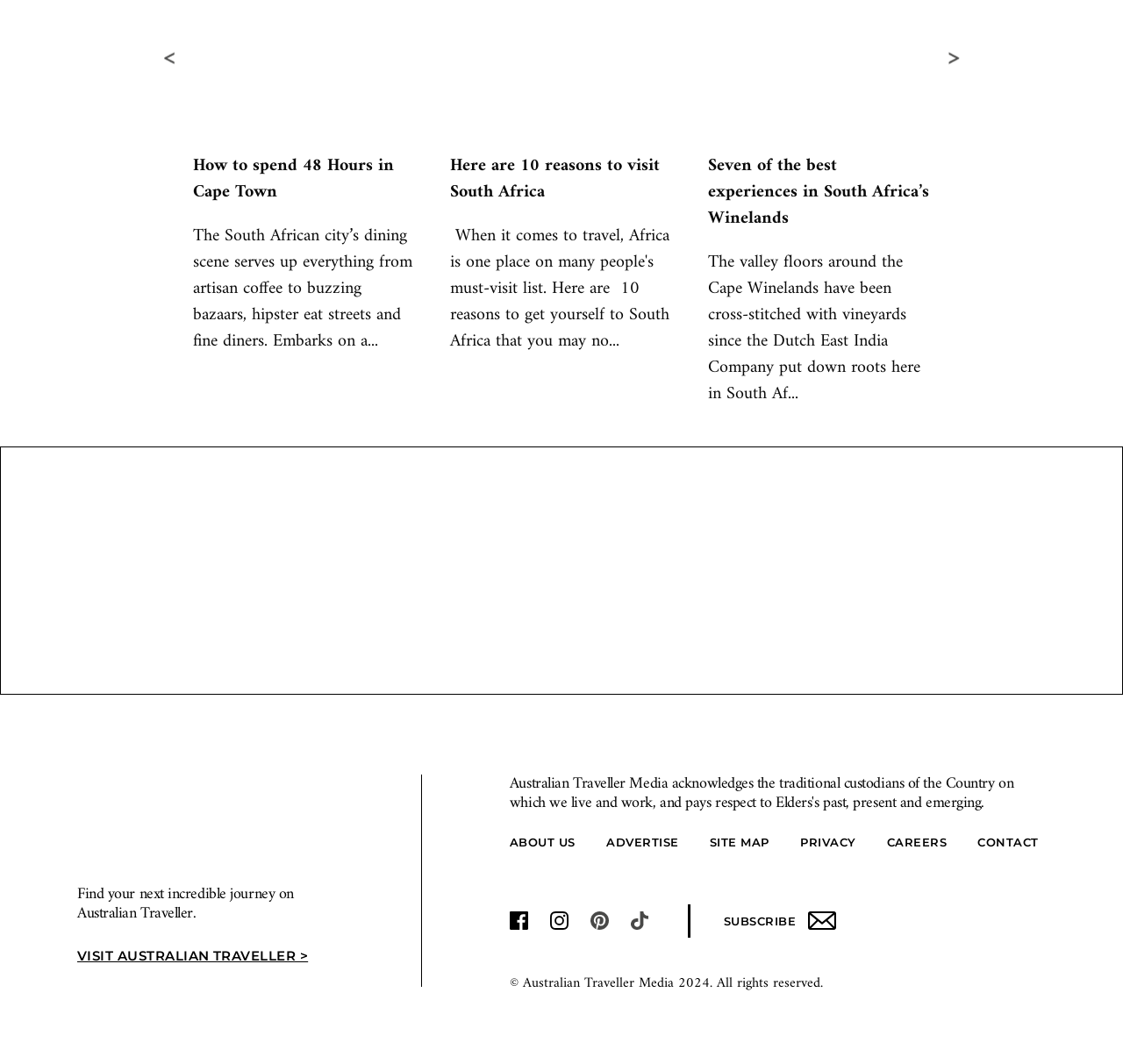Please identify the bounding box coordinates of the element that needs to be clicked to execute the following command: "Click the 'How to spend 48 Hours in Cape Town' link". Provide the bounding box using four float numbers between 0 and 1, formatted as [left, top, right, bottom].

[0.172, 0.142, 0.351, 0.195]